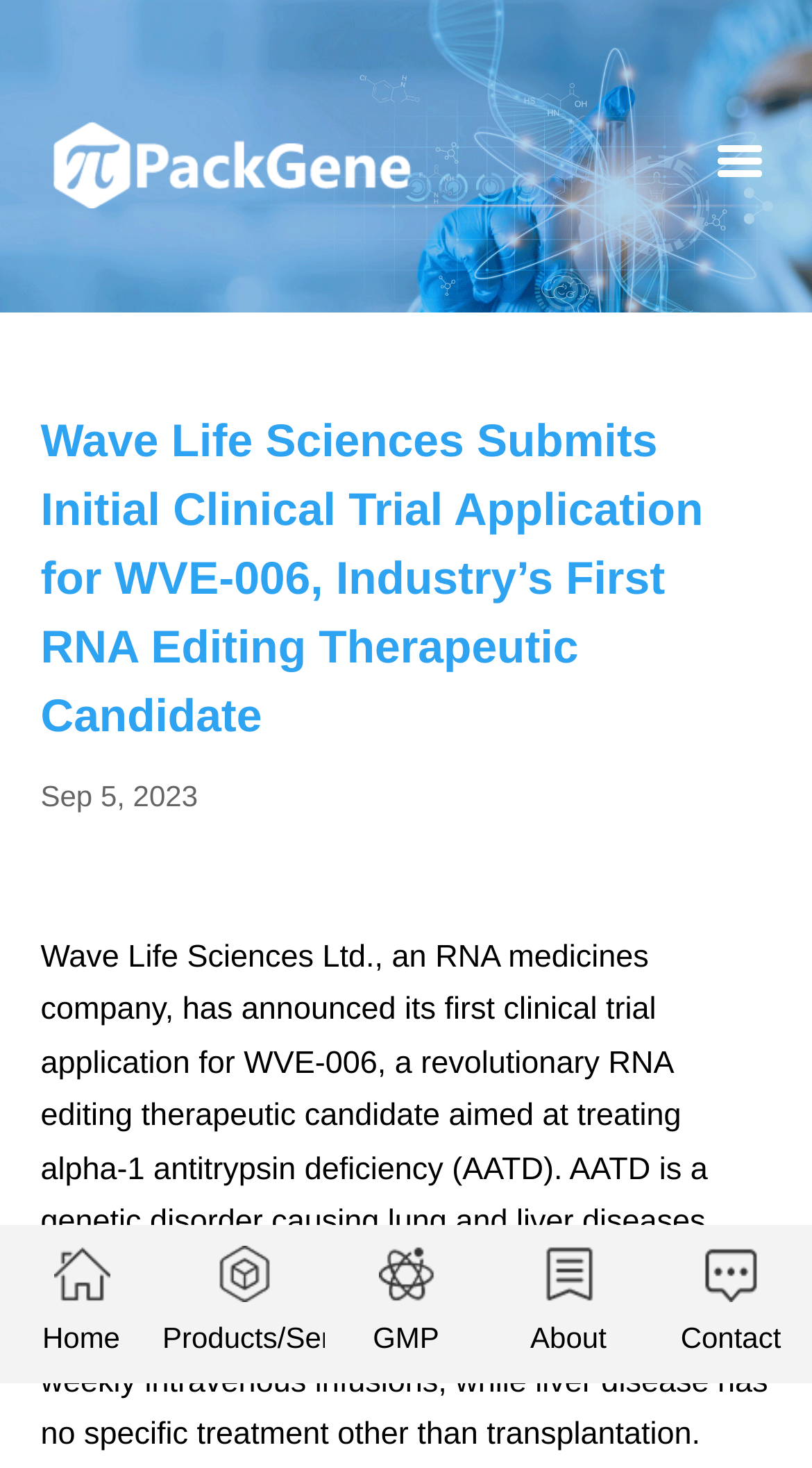Locate the UI element described by alt="PackGene Biotech" in the provided webpage screenshot. Return the bounding box coordinates in the format (top-left x, top-left y, bottom-right x, bottom-right y), ensuring all values are between 0 and 1.

[0.061, 0.099, 0.508, 0.123]